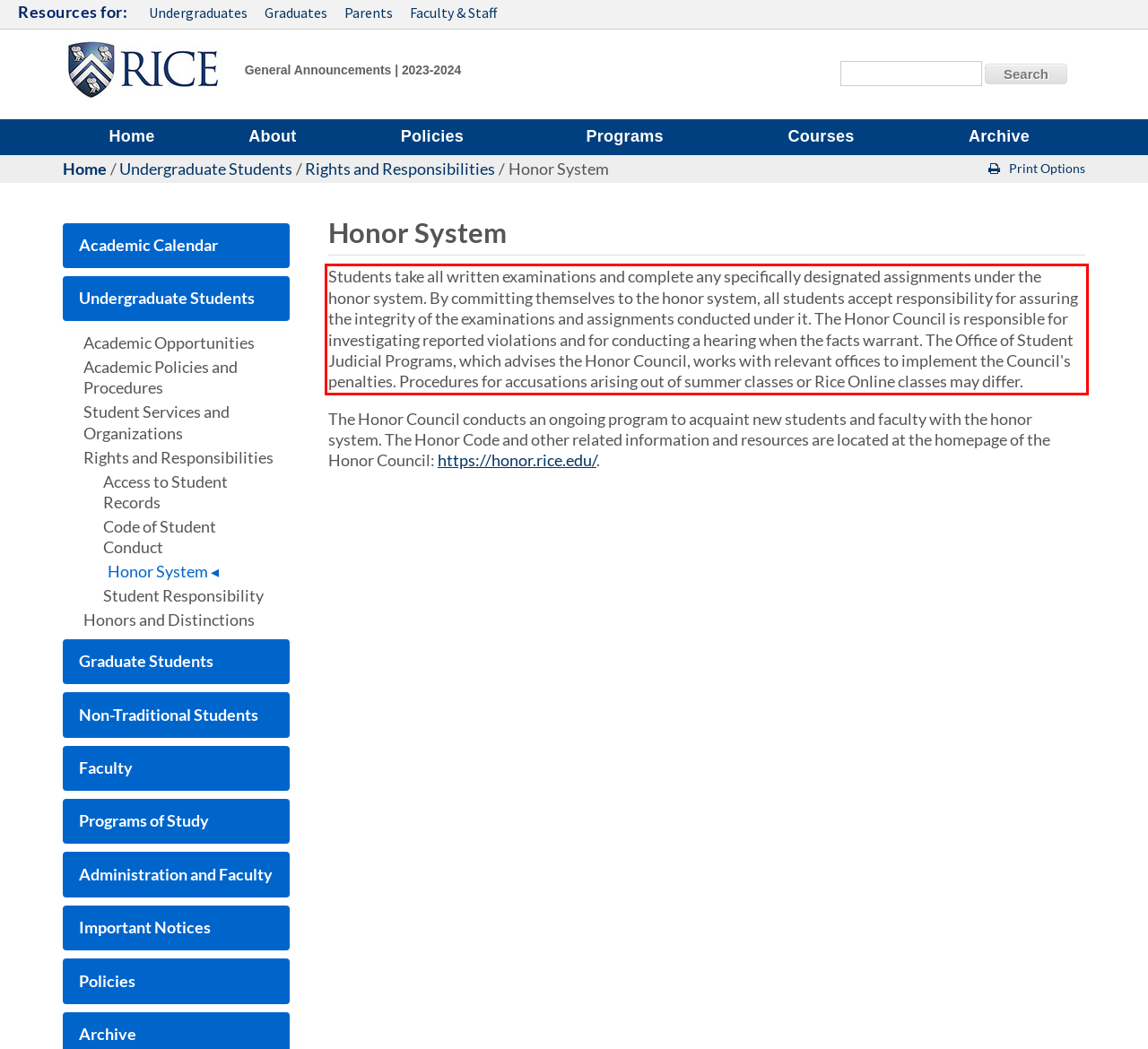You are looking at a screenshot of a webpage with a red rectangle bounding box. Use OCR to identify and extract the text content found inside this red bounding box.

Students take all written examinations and complete any specifically designated assignments under the honor system. By committing themselves to the honor system, all students accept responsibility for assuring the integrity of the examinations and assignments conducted under it. The Honor Council is responsible for investigating reported violations and for conducting a hearing when the facts warrant. The Office of Student Judicial Programs, which advises the Honor Council, works with relevant offices to implement the Council's penalties. Procedures for accusations arising out of summer classes or Rice Online classes may differ.